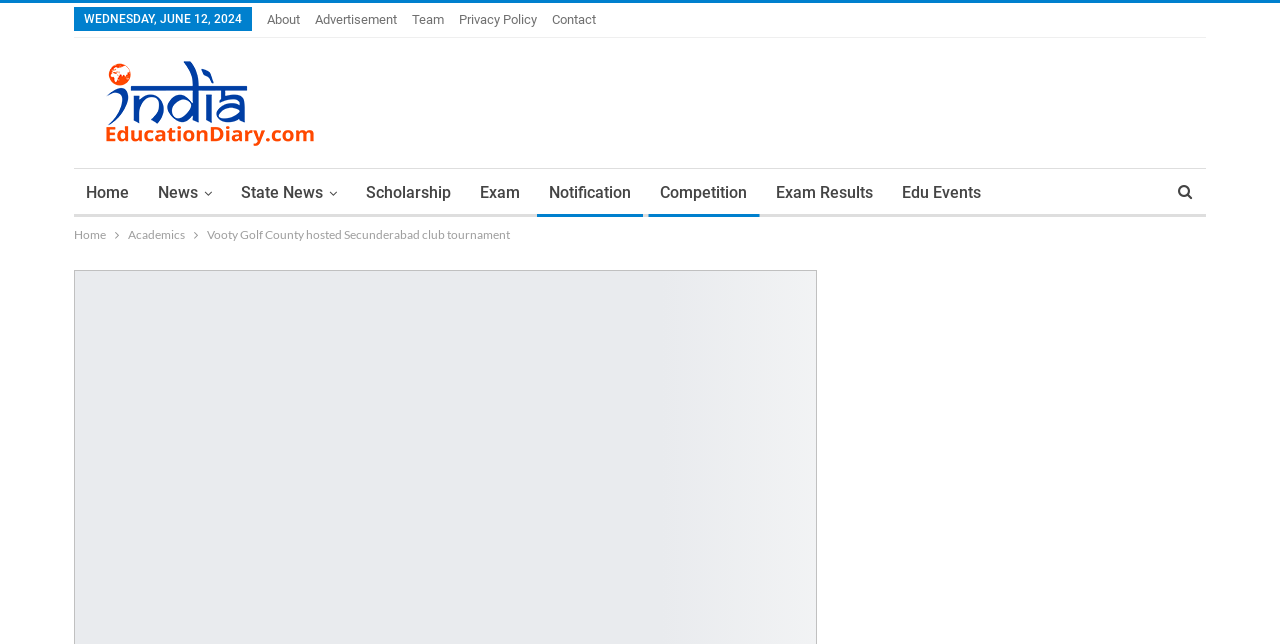Produce an extensive caption that describes everything on the webpage.

The webpage appears to be an article page from an education news website. At the top, there is a date "WEDNESDAY, JUNE 12, 2024" followed by a row of links including "About", "Advertisement", "Team", "Privacy Policy", and "Contact". 

Below the date and links, there is a table with a publisher's logo on the left and a link to the publisher's page on the right. 

On the left side of the page, there is a vertical navigation menu with links to various sections of the website, including "Home", "News", "State News", "Scholarship", "Exam", "Notification", "Competition", "Exam Results", and "Edu Events". 

Above the main content area, there is a breadcrumb navigation bar with links to "Home" and "Academics". The main content area has a title "Vooty Golf County hosted Secunderabad club tournament" which is likely the title of the article. The article's content is not explicitly described in the accessibility tree, but based on the meta description, it appears to be about a golf tournament hosted by Vooty Golf County in Telangana.